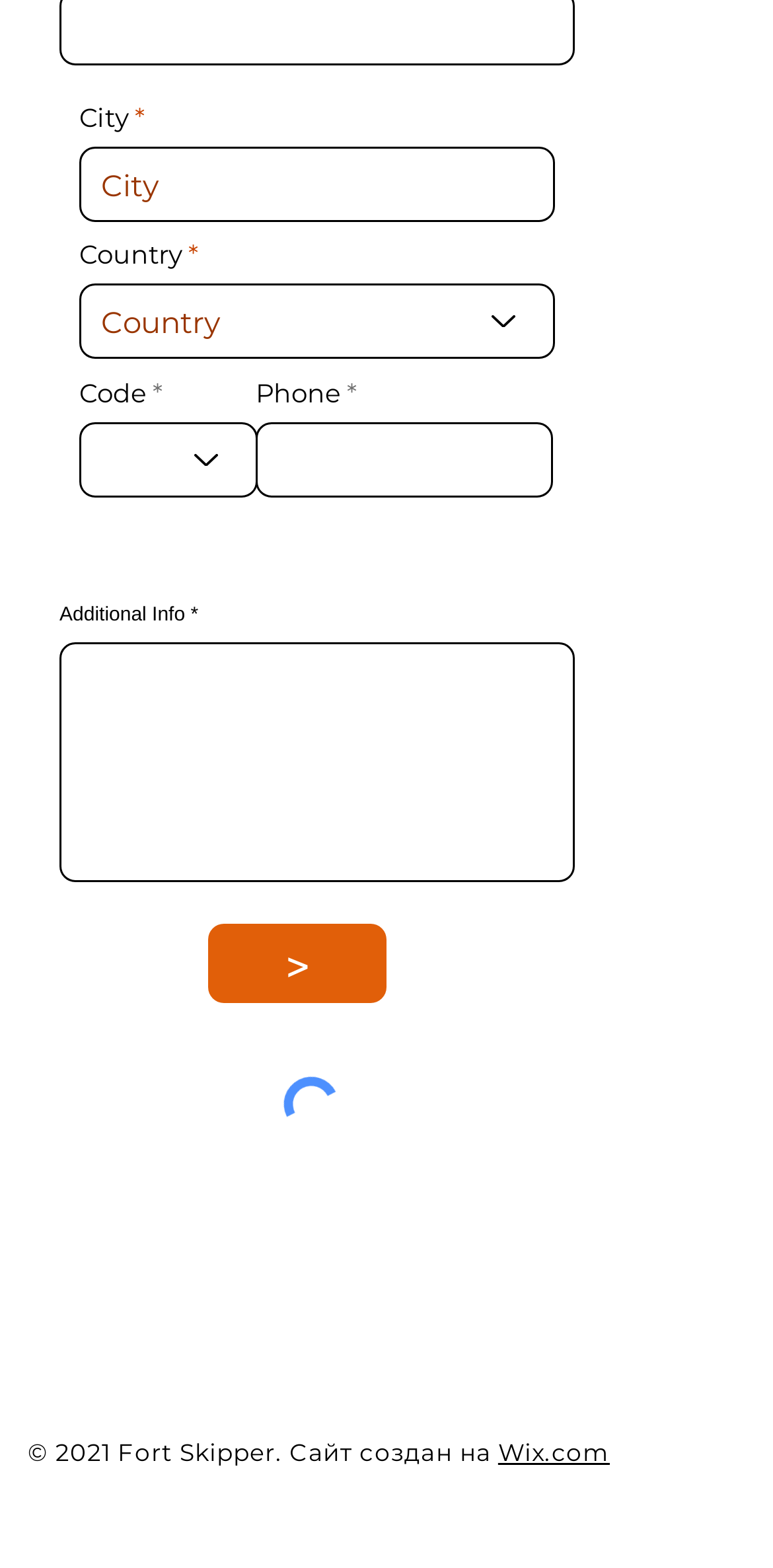Use a single word or phrase to answer the question: 
What is the purpose of the 'City' and 'Country' fields?

To input shipping information